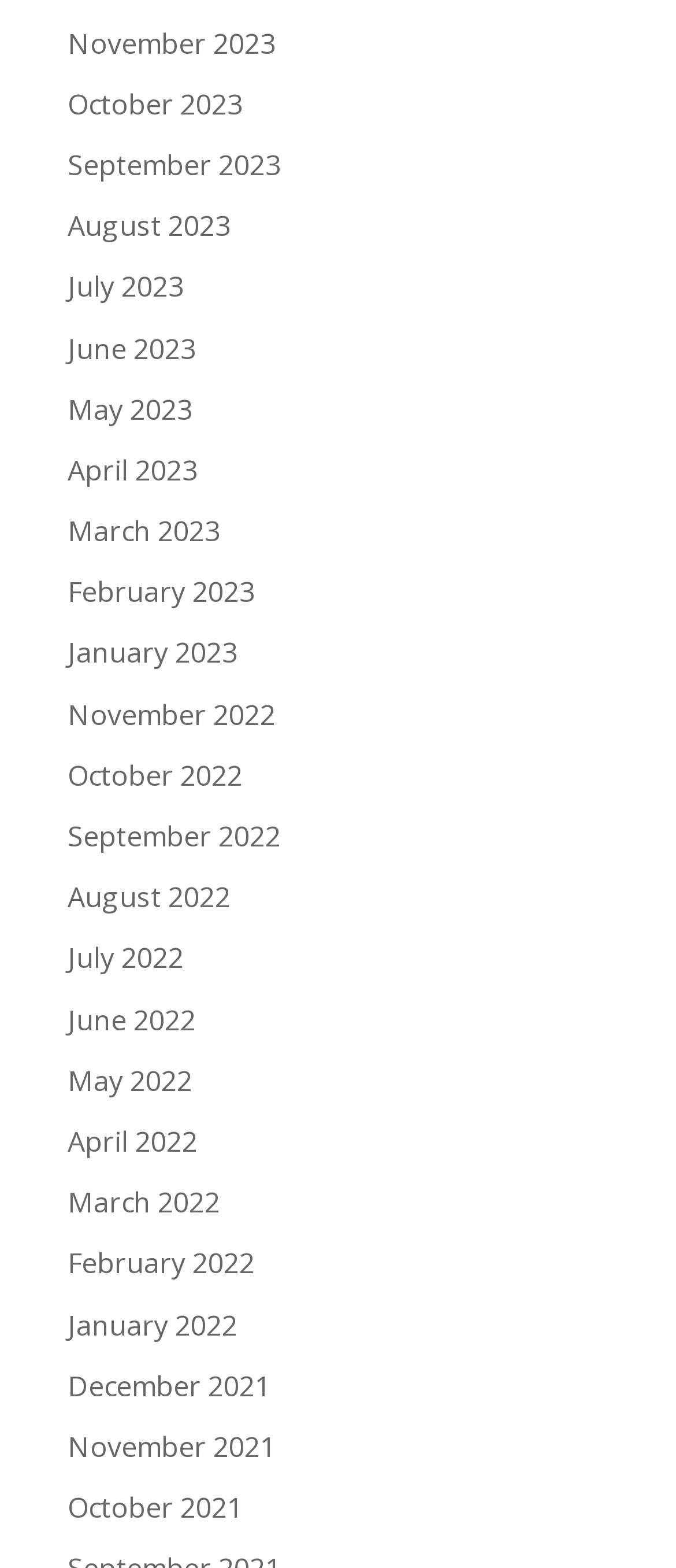What is the most recent month listed?
Refer to the image and give a detailed answer to the query.

By examining the list of links, I found that the topmost link is 'November 2023', which suggests that it is the most recent month listed.